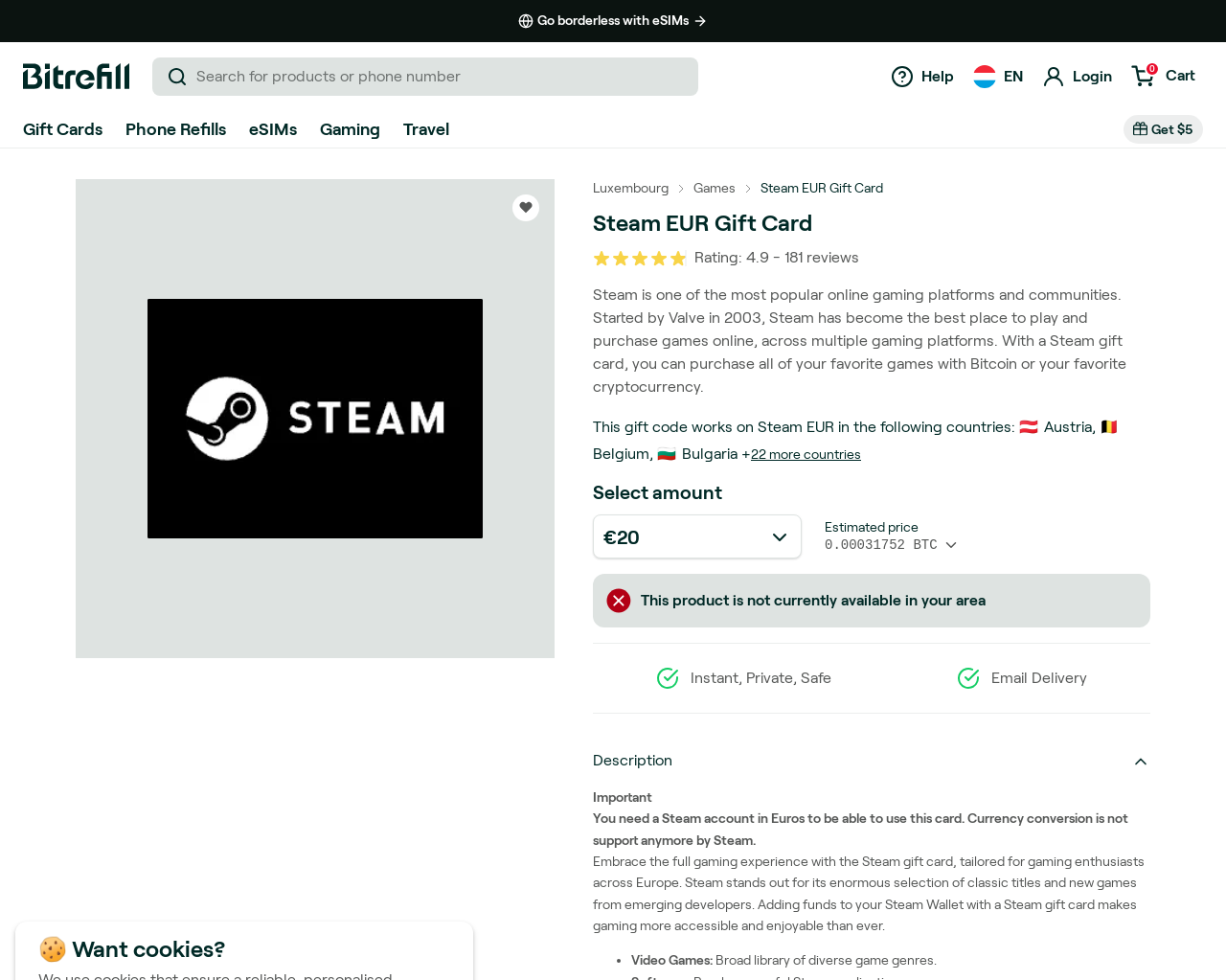Generate a comprehensive description of the contents of the webpage.

This webpage is about buying a Steam EUR gift card with Bitcoin, ETH, USDT, or other cryptocurrencies on Bitrefill. At the top, there is a navigation menu with links to "Gift Cards", "Phone Refills", "eSIMs", "Gaming", and "Travel". Below the navigation menu, there is a search bar with a placeholder text "Search for products or phone number" and a button to the right with a flag icon for Luxembourg.

On the left side, there is a section with a heading "Steam EUR Gift Card" and a rating of 4.9 out of 5 stars based on 181 reviews. Below the heading, there is a brief description of Steam, a popular online gaming platform, and the benefits of purchasing a Steam gift card with cryptocurrency.

To the right of the description, there is a section displaying the countries where the Steam EUR gift card can be used, including Austria, Belgium, Bulgaria, and 22 more countries. Below this section, there is a button to select the gift card amount, with options ranging from €10 to €50.

Further down, there is a section displaying the estimated price of the gift card in Bitcoin, with options to select the currency, including USD, Euro, GBP, AUD, CAD, INR, Bitcoin (BTC), Bitcoin (sats), and Litecoin. There are also several images and icons scattered throughout the page, including a Steam logo, a flag icon for Luxembourg, and various cryptocurrency logos.